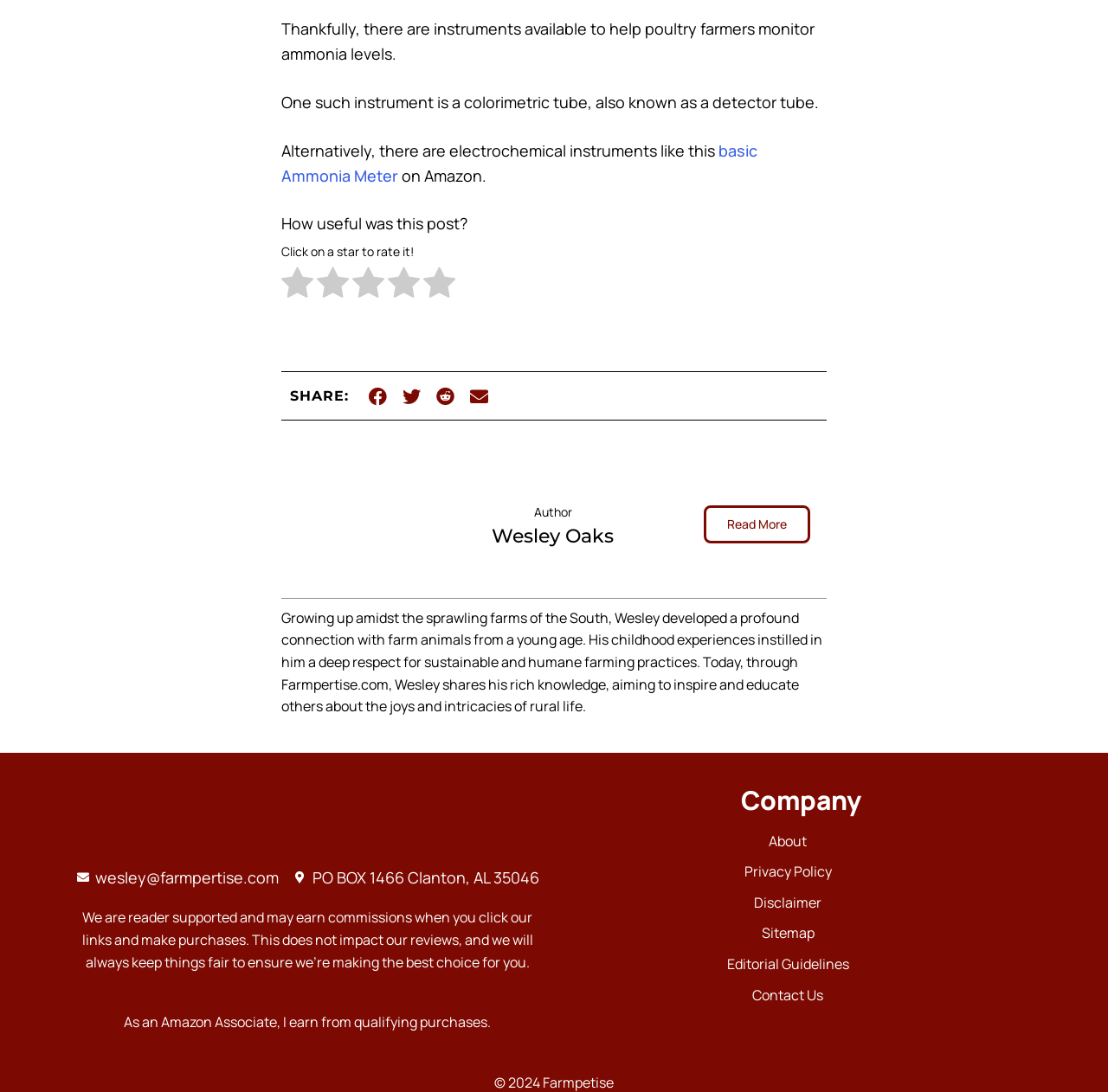Use a single word or phrase to answer the question: 
What is the name of the author?

Wesley Oaks